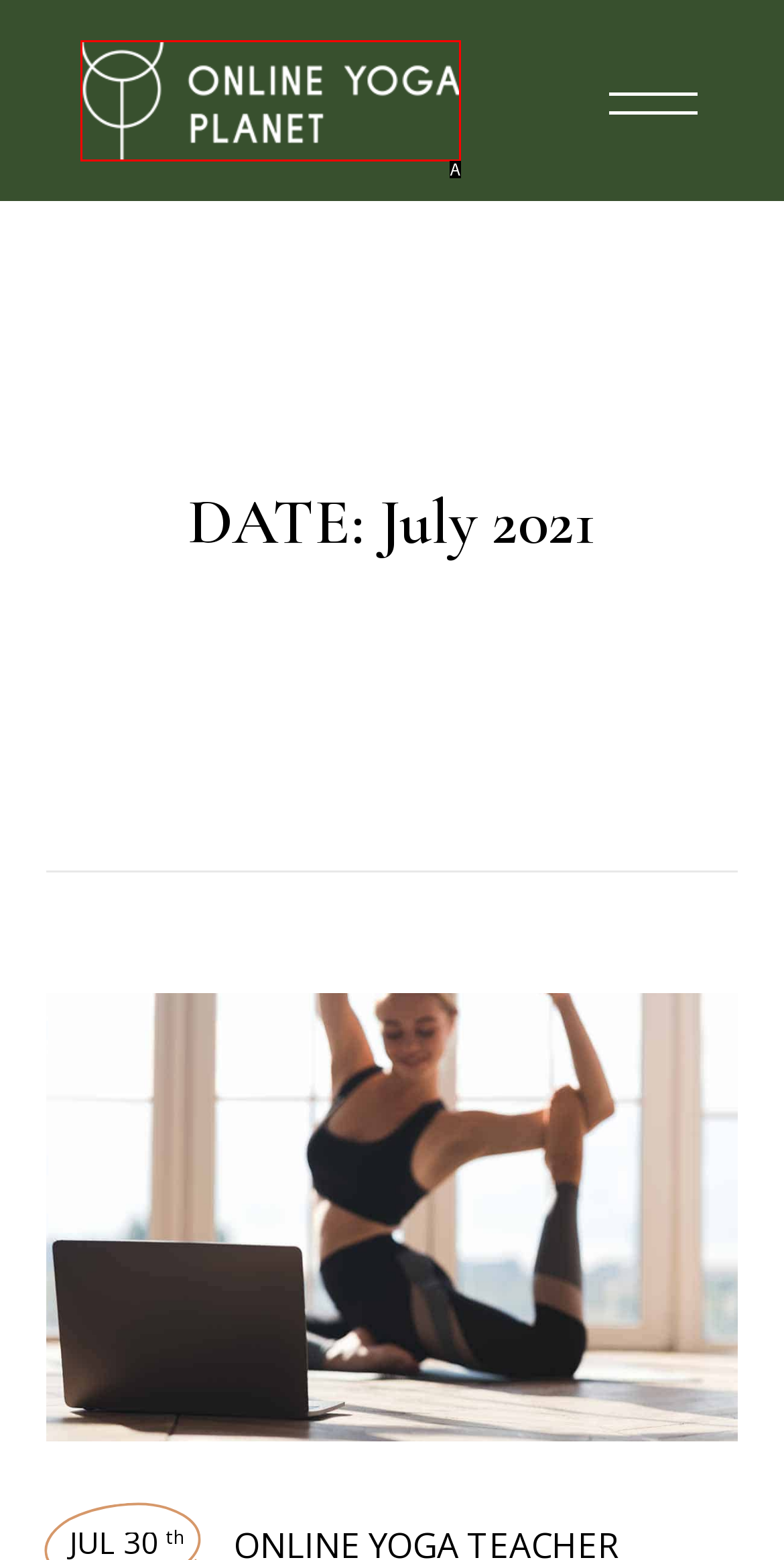Which lettered option matches the following description: alt="logo main"
Provide the letter of the matching option directly.

A